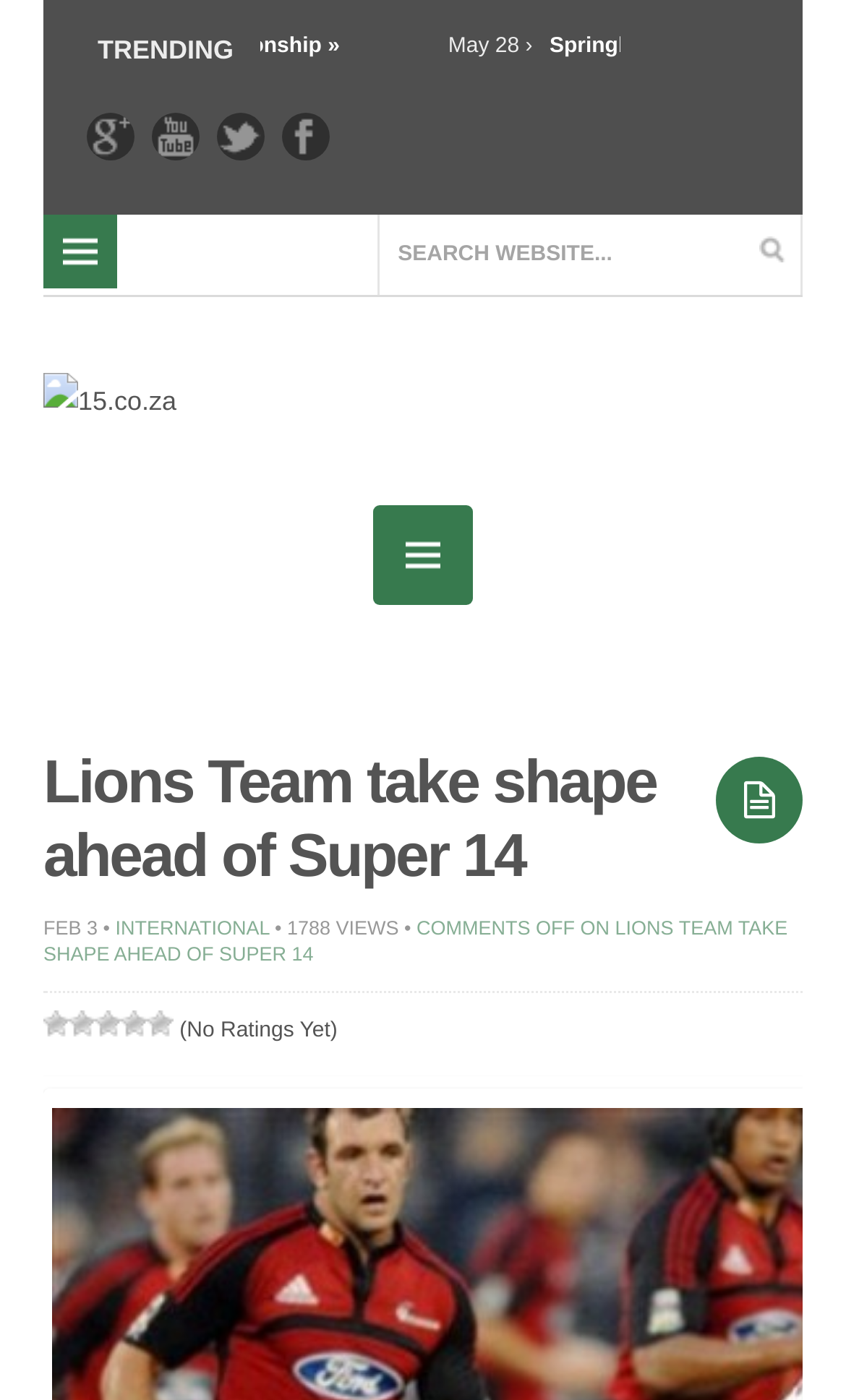How many views does the article have?
Utilize the information in the image to give a detailed answer to the question.

I found the number of views by reading the text '• 1788 VIEWS •' located below the title and date of the article.